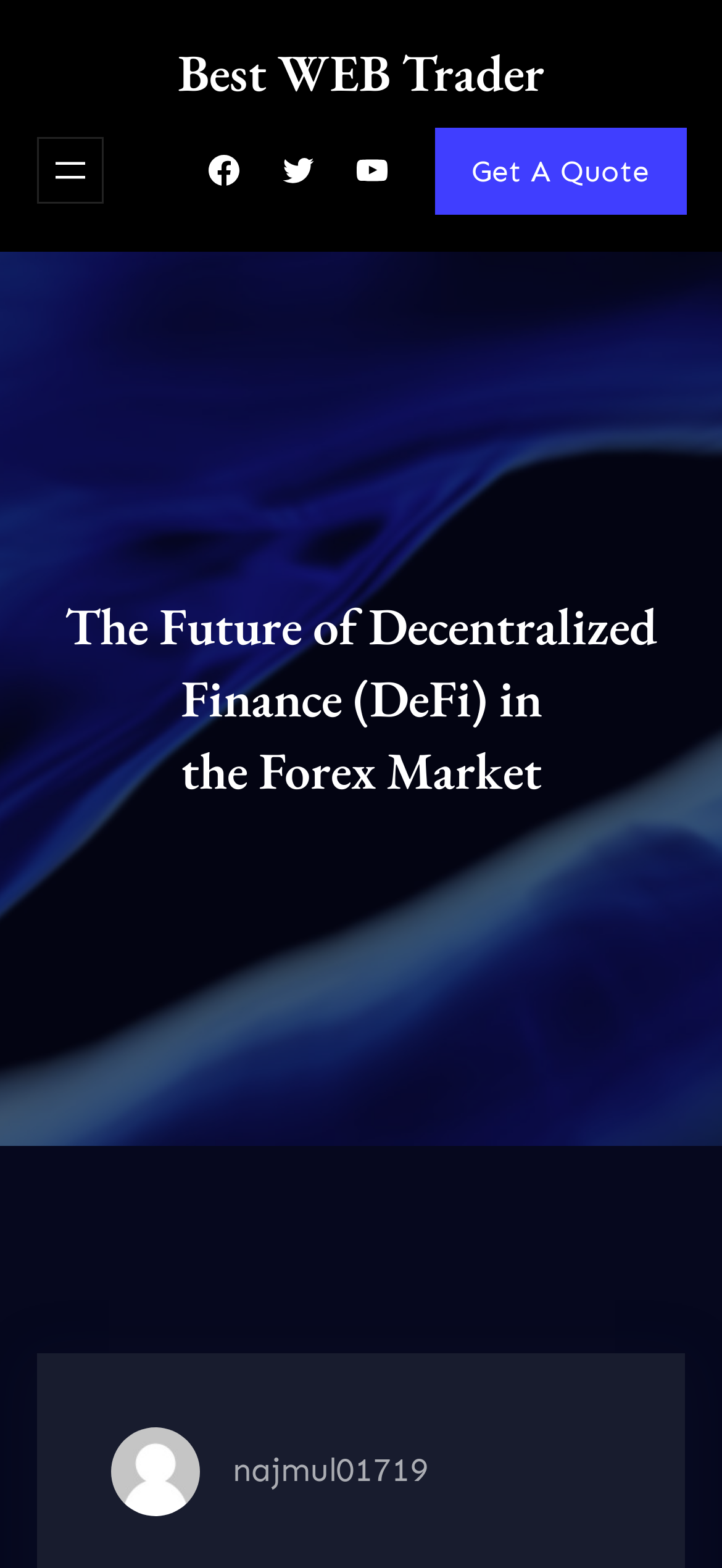How many social media links are present?
Using the image, respond with a single word or phrase.

3